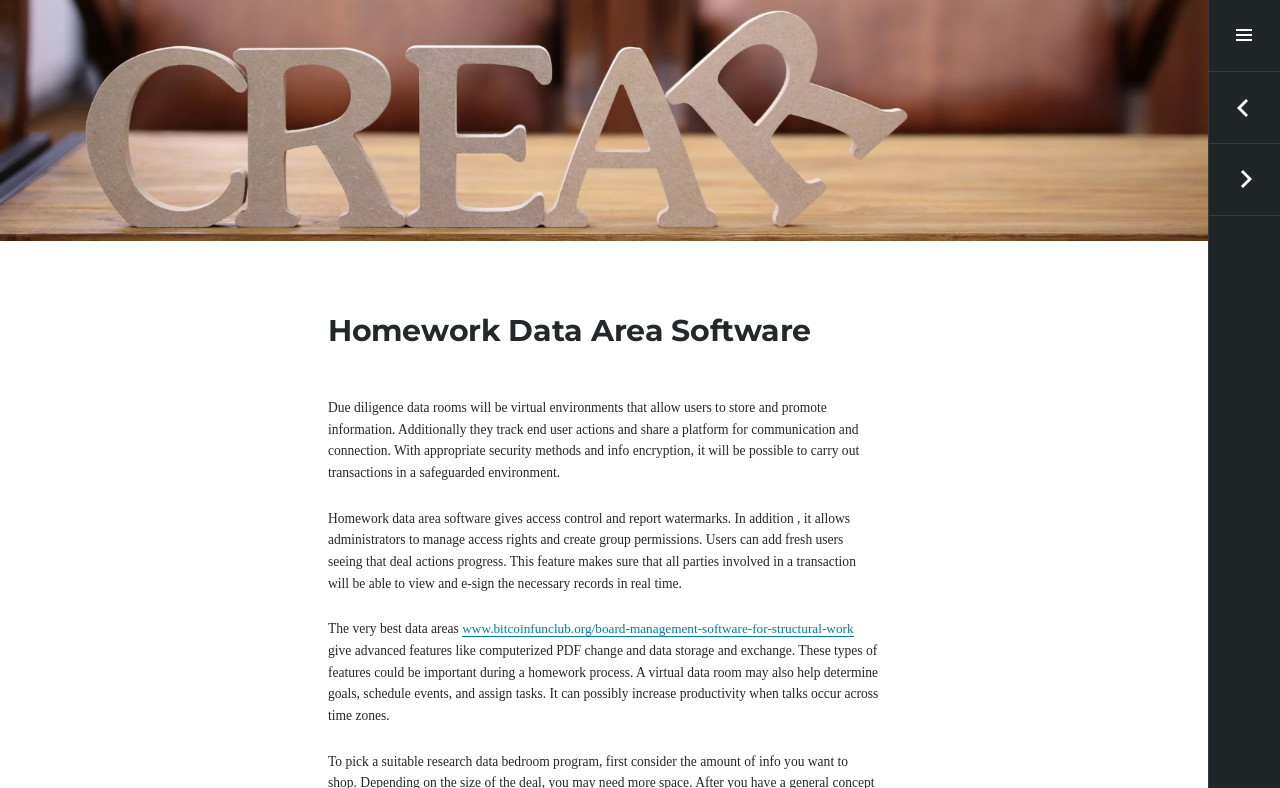What is the benefit of using a virtual data room?
From the screenshot, supply a one-word or short-phrase answer.

Increased productivity